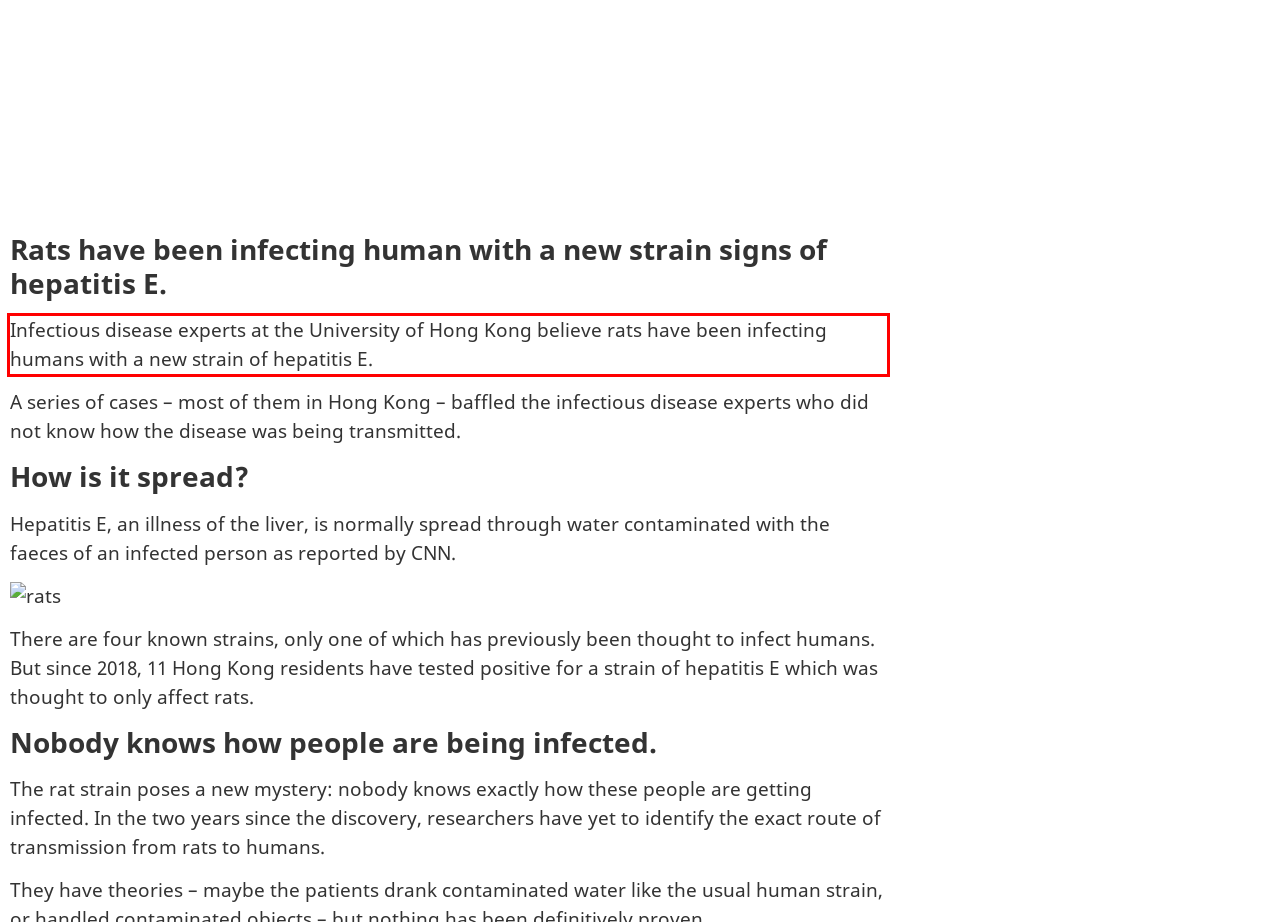From the screenshot of the webpage, locate the red bounding box and extract the text contained within that area.

Infectious disease experts at the University of Hong Kong believe rats have been infecting humans with a new strain of hepatitis E.